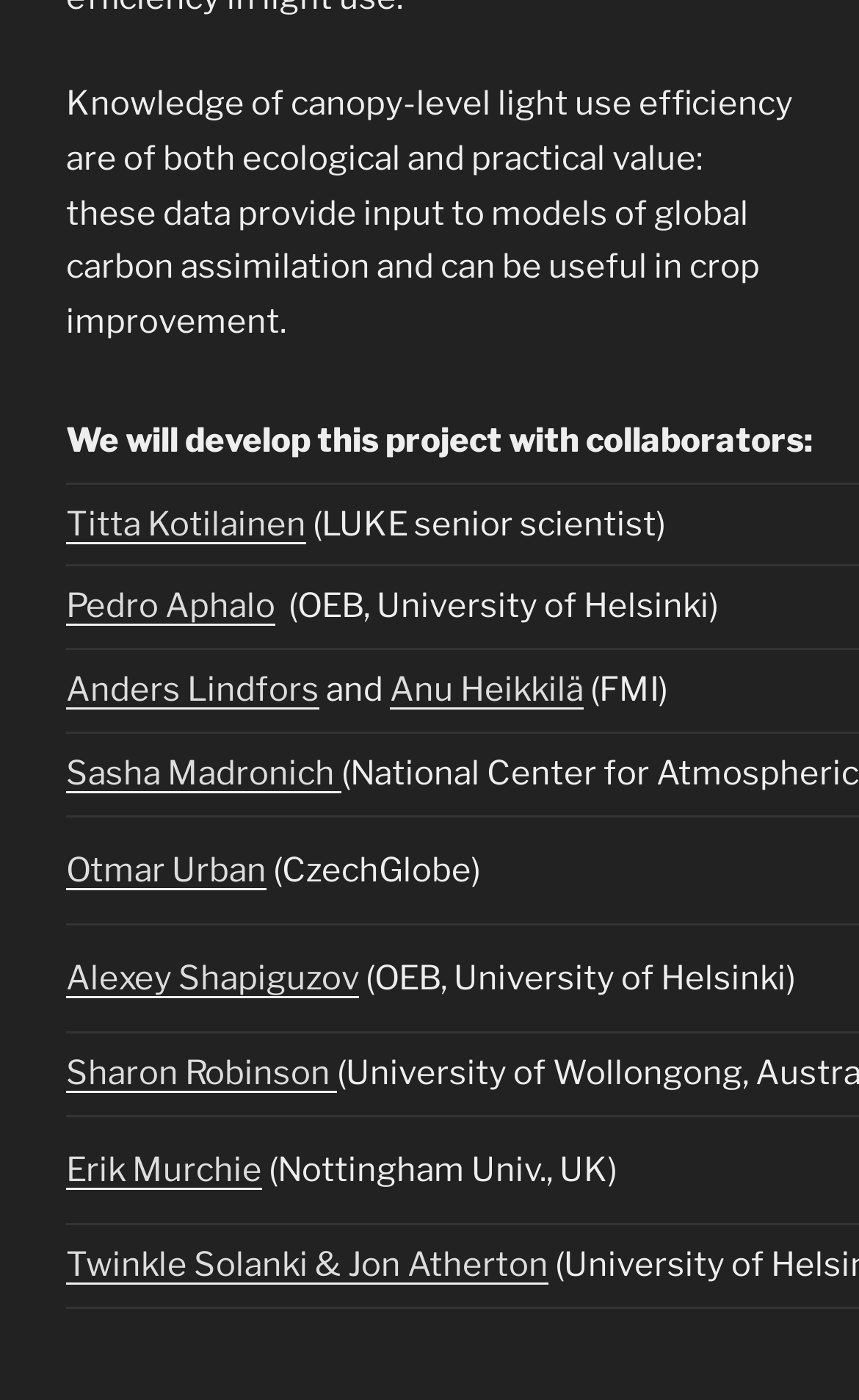Identify the bounding box coordinates for the region of the element that should be clicked to carry out the instruction: "View Titta Kotilainen's profile". The bounding box coordinates should be four float numbers between 0 and 1, i.e., [left, top, right, bottom].

[0.077, 0.36, 0.356, 0.388]